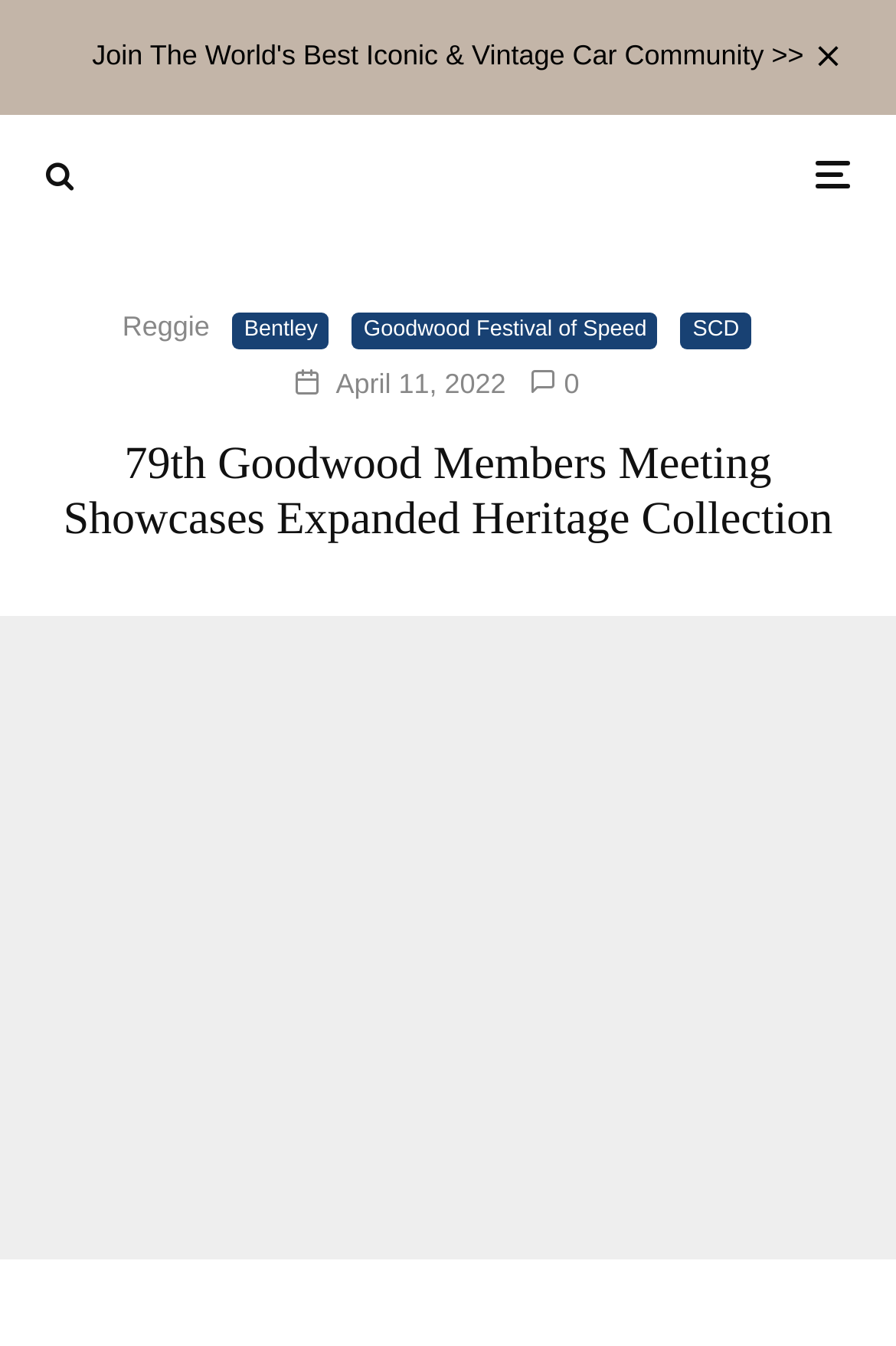What is the name of the person?
Answer the question based on the image using a single word or a brief phrase.

Reggie